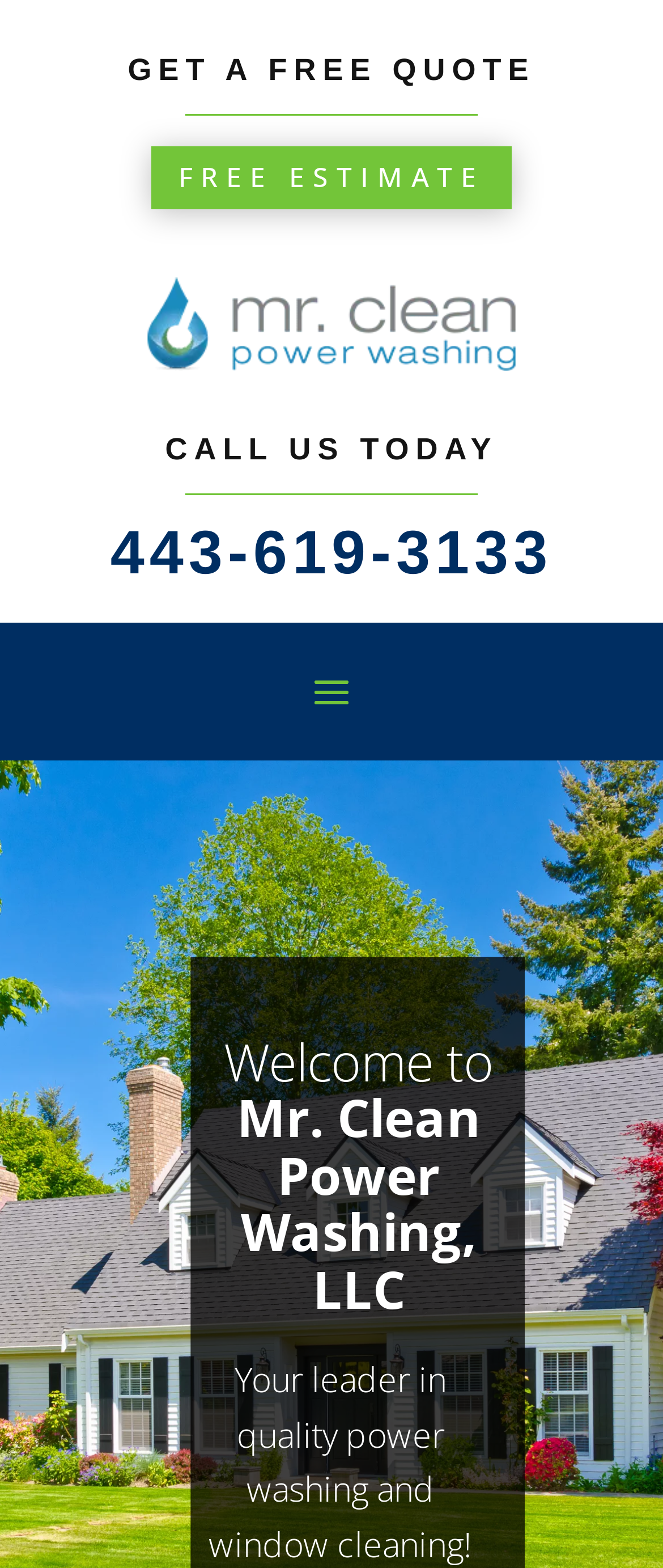What is the phone number to call for power washing services?
Based on the image, give a one-word or short phrase answer.

443-619-3133